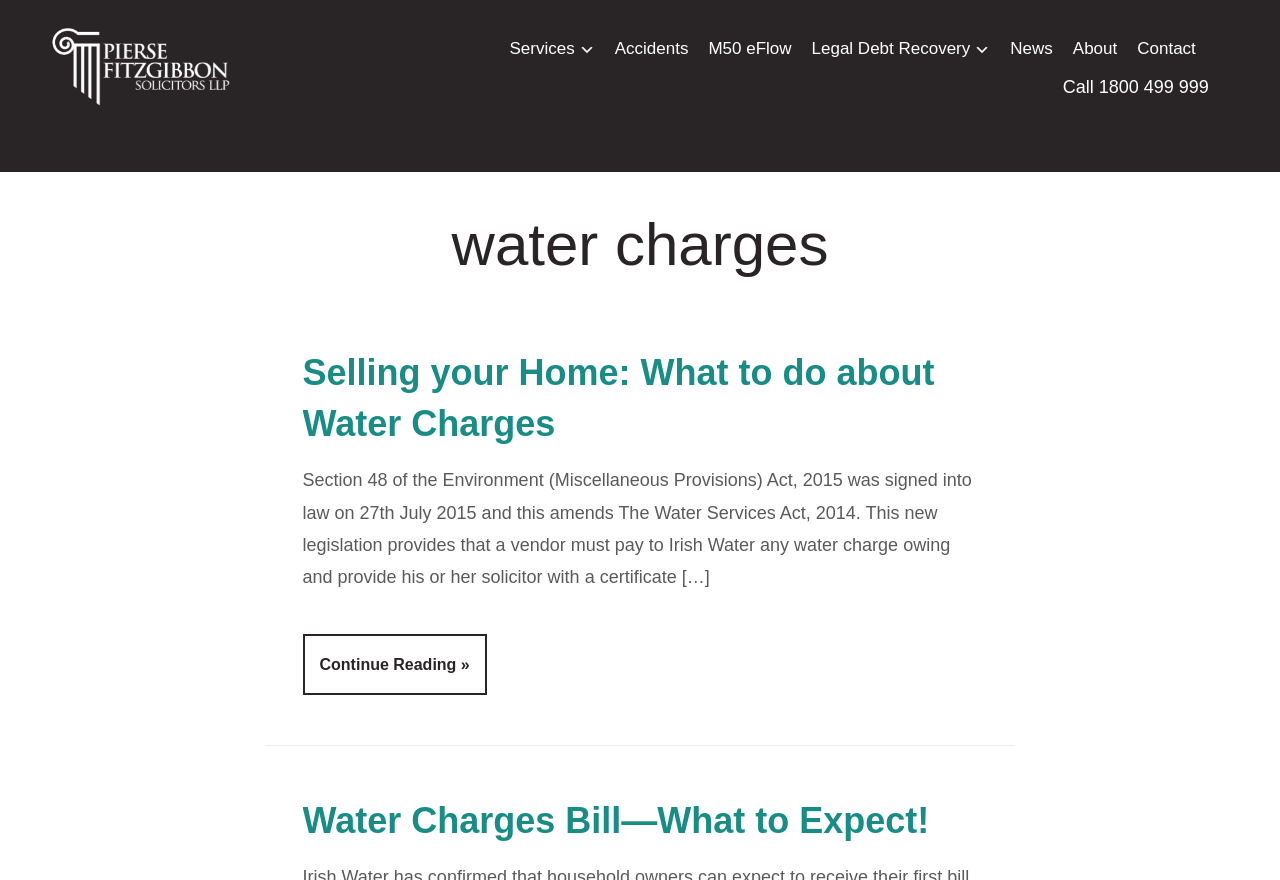Please specify the coordinates of the bounding box for the element that should be clicked to carry out this instruction: "Call the phone number 1800 499 999". The coordinates must be four float numbers between 0 and 1, formatted as [left, top, right, bottom].

[0.83, 0.082, 0.944, 0.116]